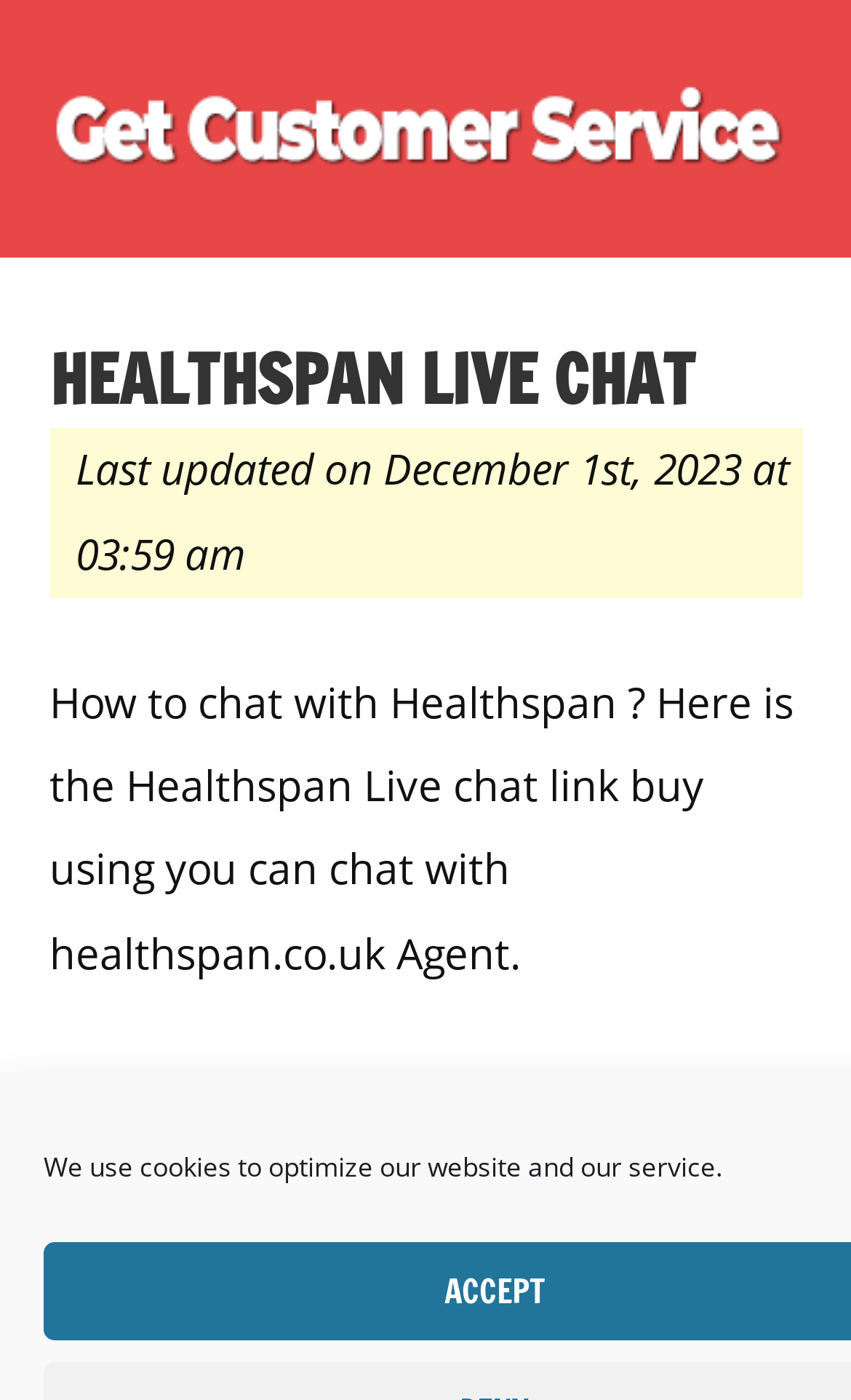Refer to the image and answer the question with as much detail as possible: What is the recommended way to chat with Healthspan?

The StaticText 'How to chat with Healthspan? Here is the Healthspan Live chat link buy using you can chat with healthspan.co.uk Agent.' suggests that the recommended way to chat with Healthspan is by using the provided live chat link.